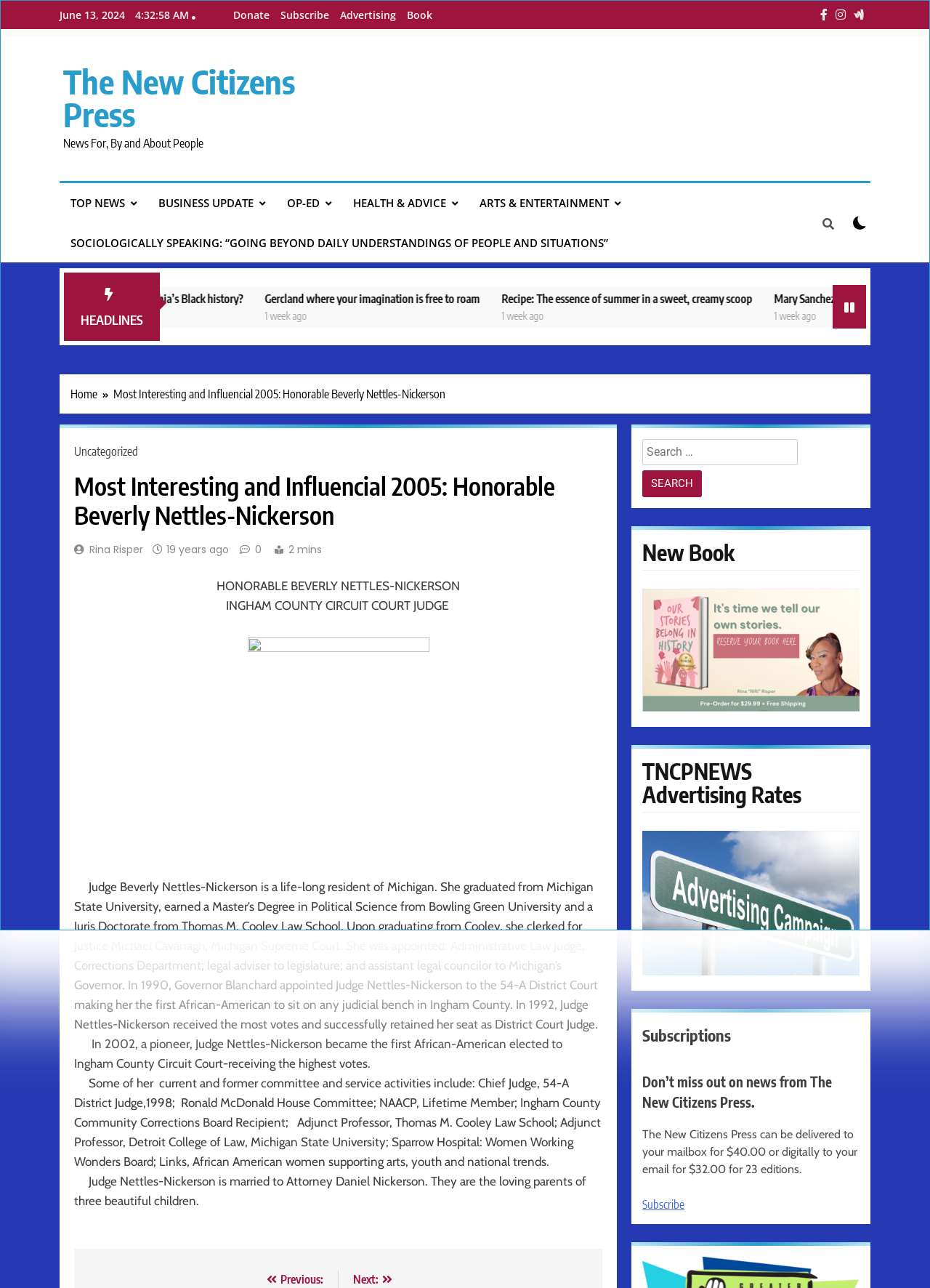What is the name of the publication associated with this webpage?
Using the image as a reference, answer with just one word or a short phrase.

The New Citizens Press